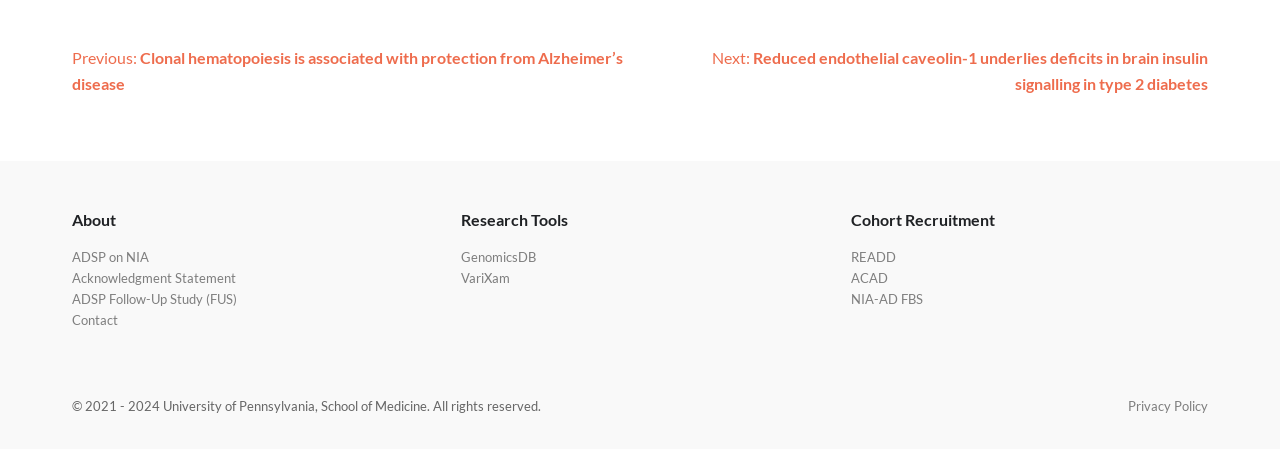What is the purpose of the ADSP Footer section?
Provide an in-depth answer to the question, covering all aspects.

The ADSP Footer section contains several links and headings, including 'About', 'Research Tools', and 'Cohort Recruitment', which suggests that this section provides information about the organization and its research tools.